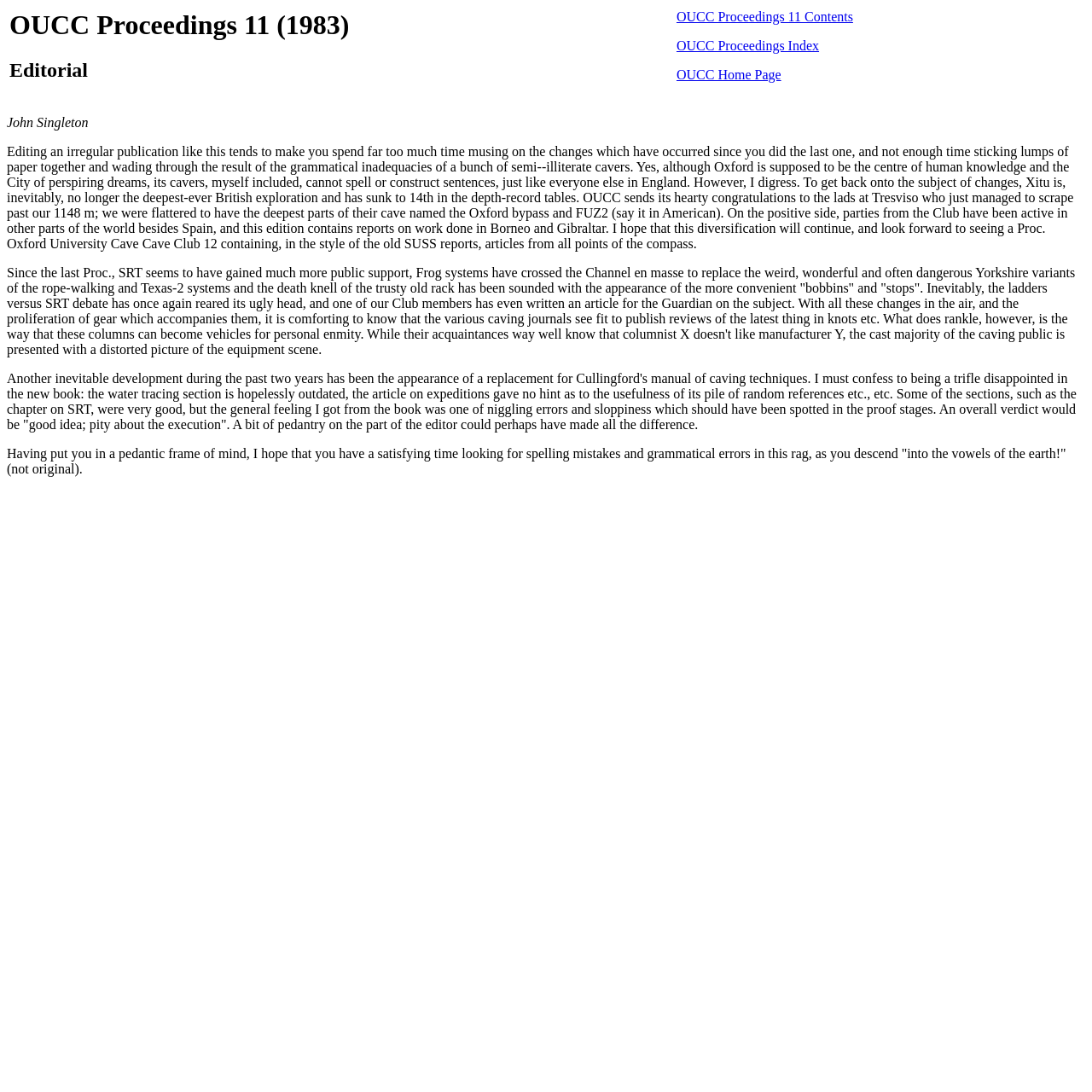Locate the bounding box of the UI element defined by this description: "National Basketball Association USA". The coordinates should be given as four float numbers between 0 and 1, formatted as [left, top, right, bottom].

None